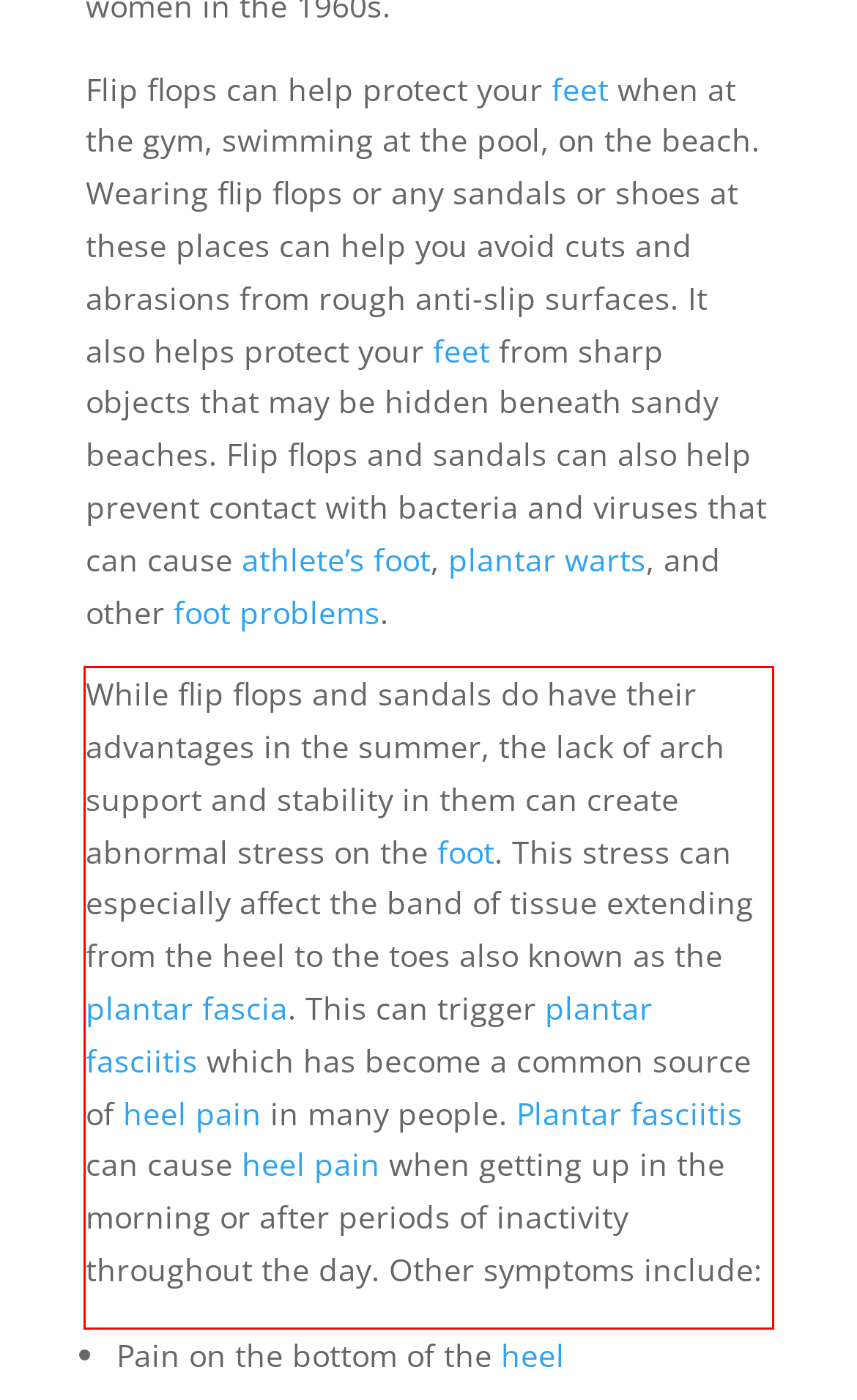Given a screenshot of a webpage with a red bounding box, extract the text content from the UI element inside the red bounding box.

While flip flops and sandals do have their advantages in the summer, the lack of arch support and stability in them can create abnormal stress on the foot. This stress can especially affect the band of tissue extending from the heel to the toes also known as the plantar fascia. This can trigger plantar fasciitis which has become a common source of heel pain in many people. Plantar fasciitis can cause heel pain when getting up in the morning or after periods of inactivity throughout the day. Other symptoms include: